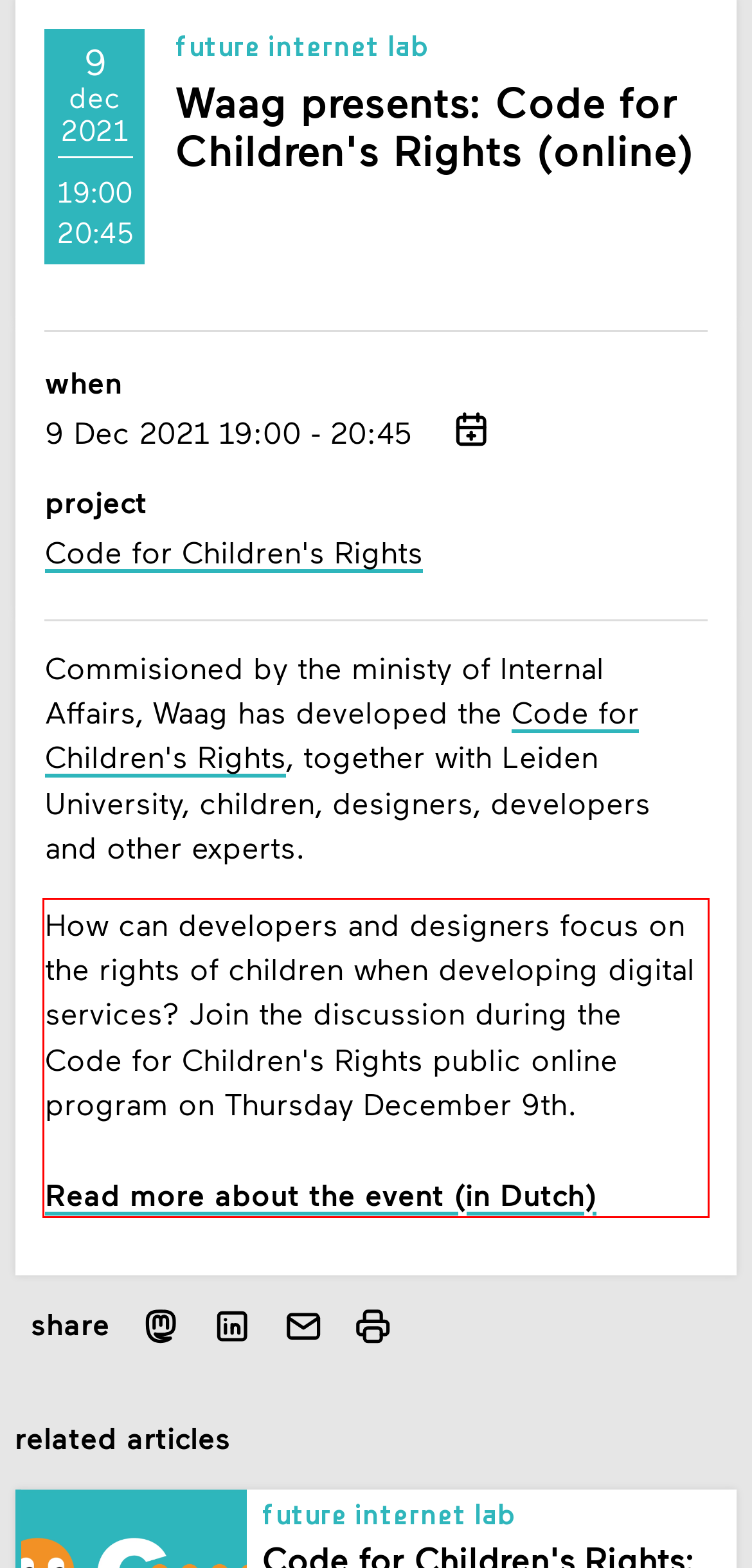Within the provided webpage screenshot, find the red rectangle bounding box and perform OCR to obtain the text content.

How can developers and designers focus on the rights of children when developing digital services? Join the discussion during the Code for Children's Rights public online program on Thursday December 9th. Read more about the event (in Dutch)